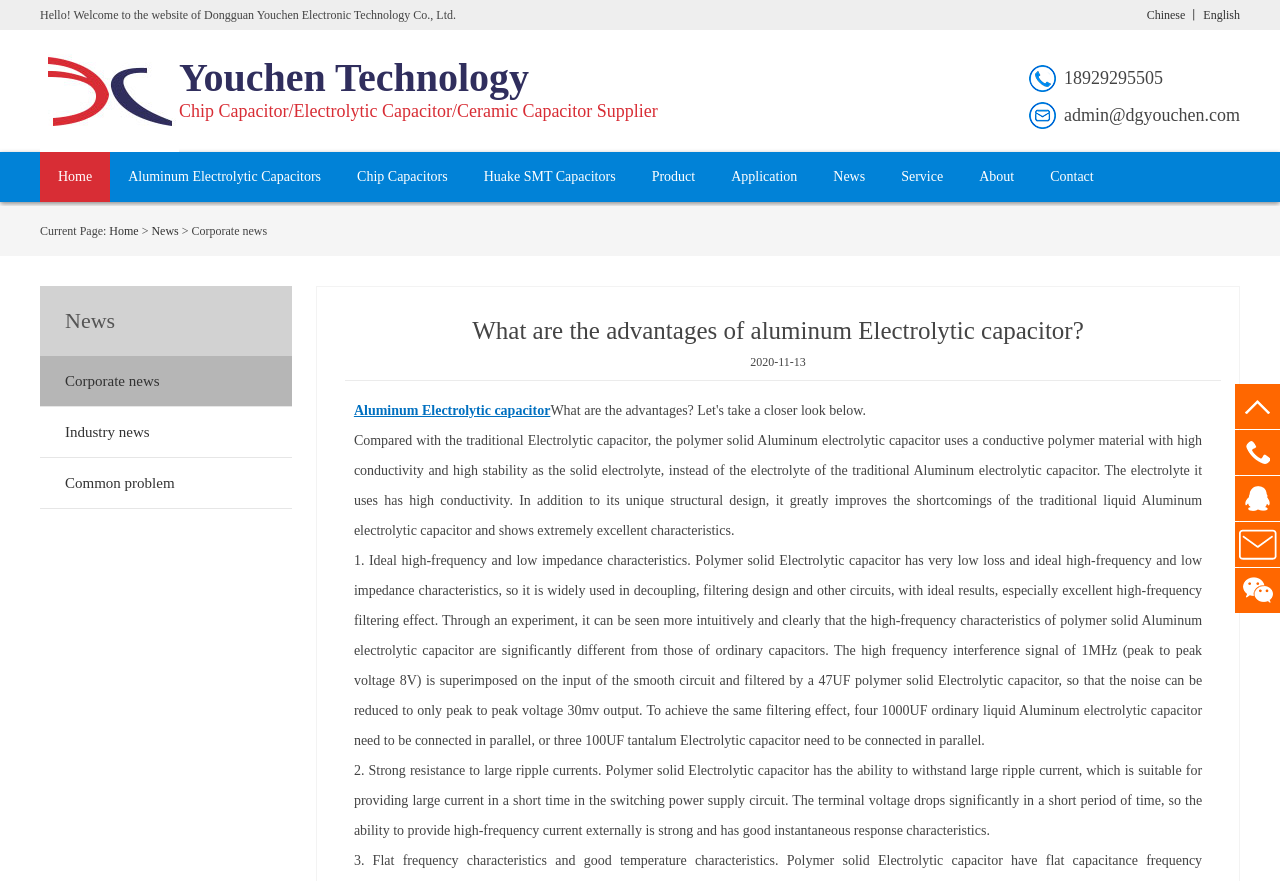What type of capacitors are mentioned in the webpage?
Make sure to answer the question with a detailed and comprehensive explanation.

The webpage mentions different types of capacitors, including aluminum electrolytic capacitors, polymer solid electrolytic capacitors, and tantalum electrolytic capacitors, and compares their characteristics and advantages.